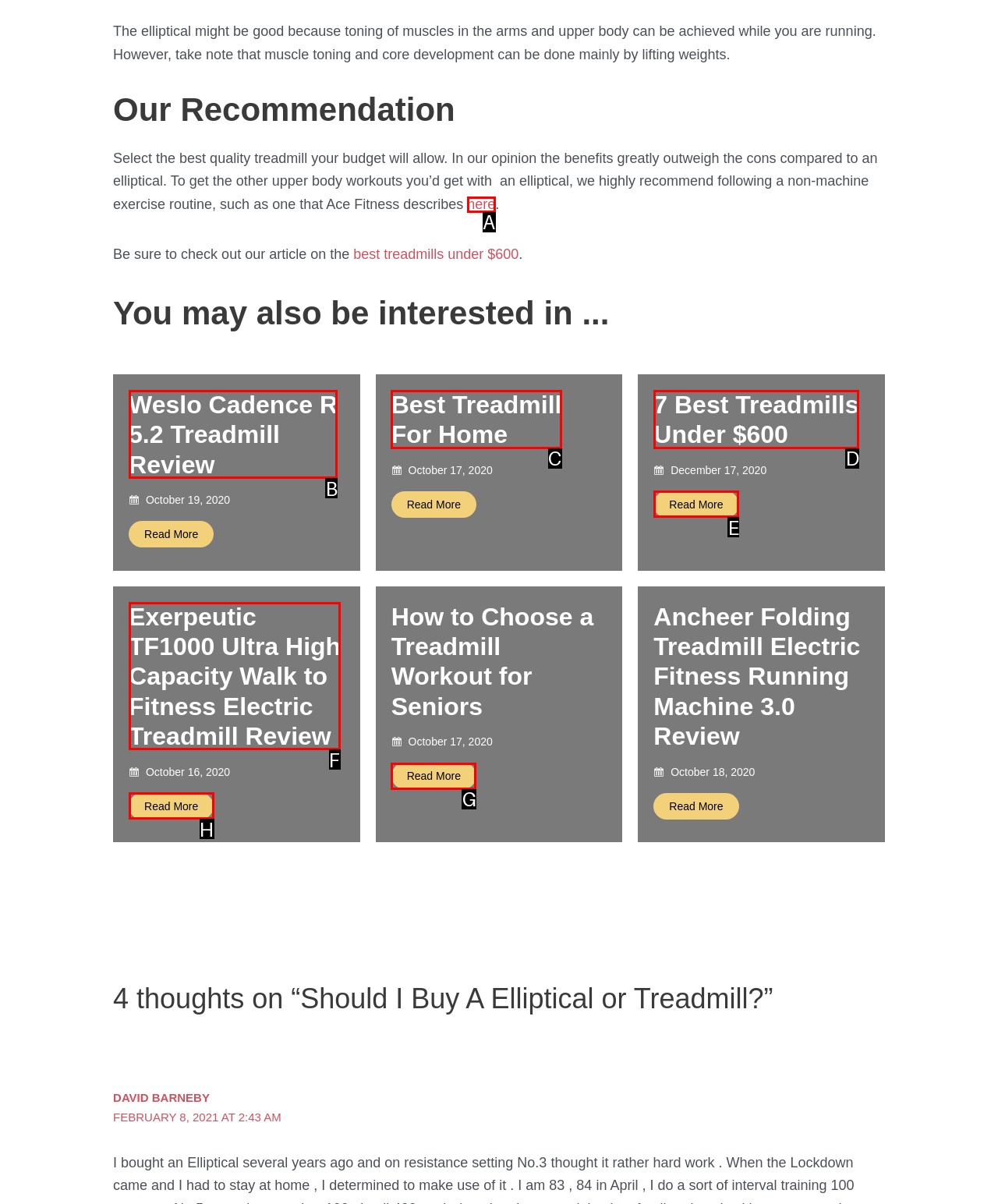Select the letter associated with the UI element you need to click to perform the following action: Learn more about Exerpeutic TF1000 Ultra High Capacity Walk to Fitness Electric Treadmill Review
Reply with the correct letter from the options provided.

F